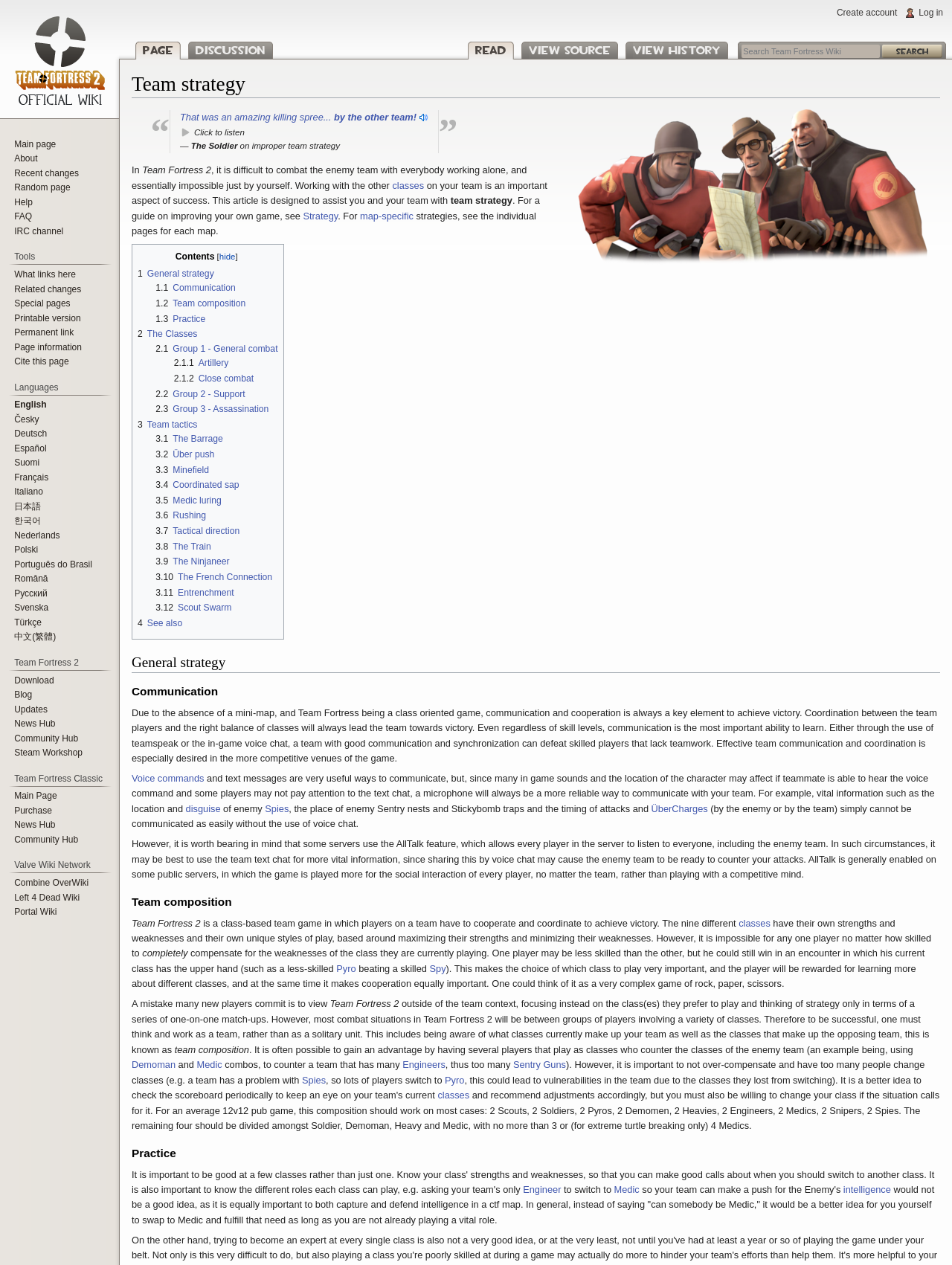Identify the bounding box coordinates for the element you need to click to achieve the following task: "Click on the 'search' link". Provide the bounding box coordinates as four float numbers between 0 and 1, in the form [left, top, right, bottom].

[0.231, 0.077, 0.261, 0.086]